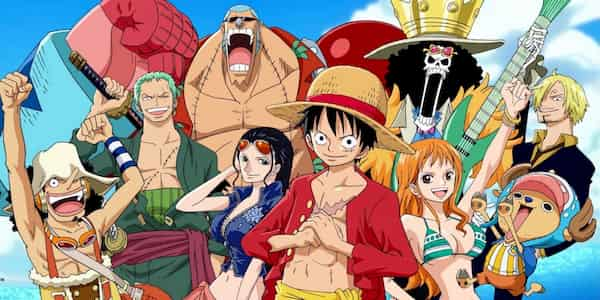Can you give a comprehensive explanation to the question given the content of the image?
What is Brook holding in the image?

The caption describes Brook, the skeleton musician, as brandishing his guitar, indicating that he is holding it in the image.